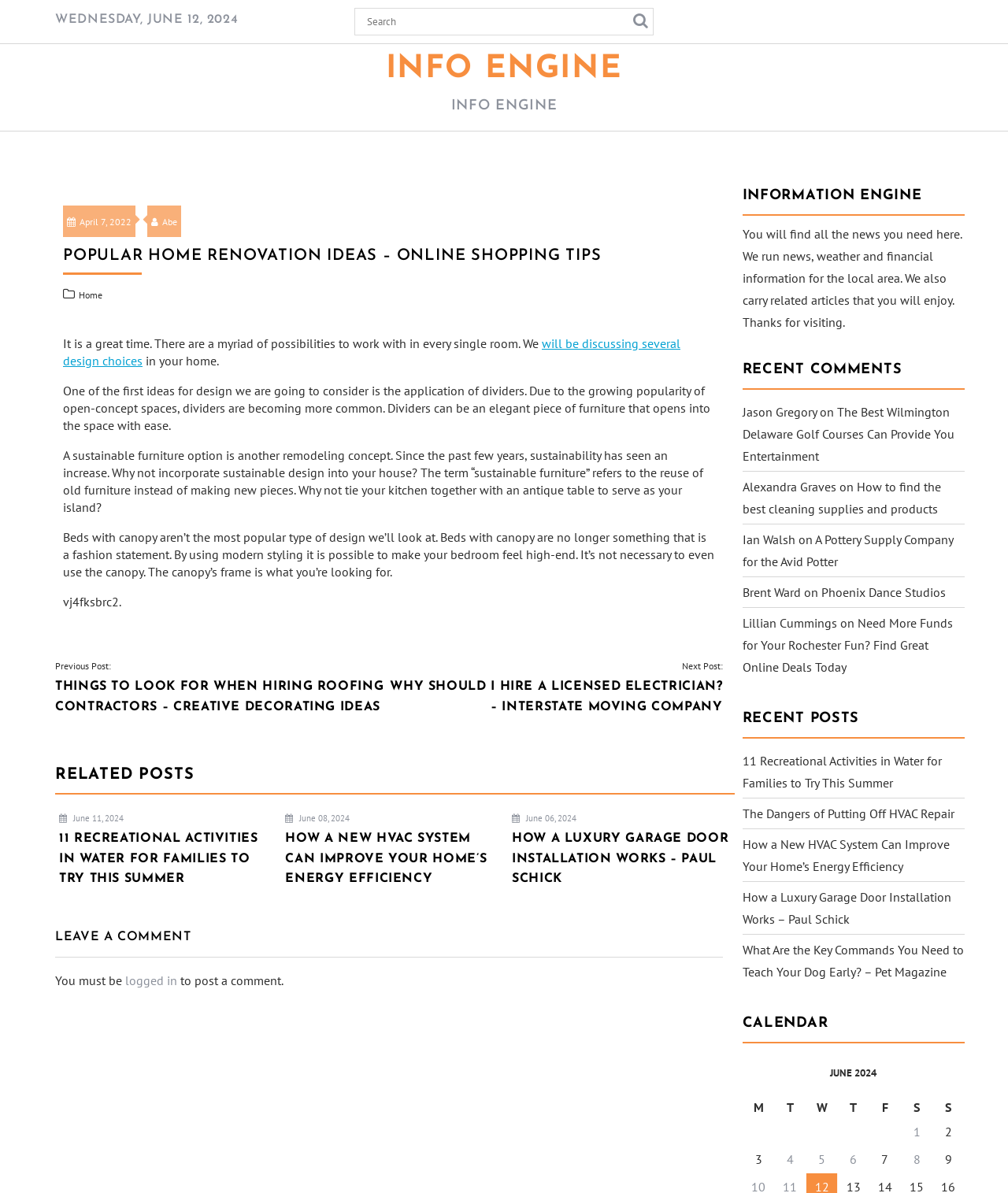Please identify the bounding box coordinates of the region to click in order to complete the task: "leave a comment". The coordinates must be four float numbers between 0 and 1, specified as [left, top, right, bottom].

[0.055, 0.77, 0.717, 0.803]